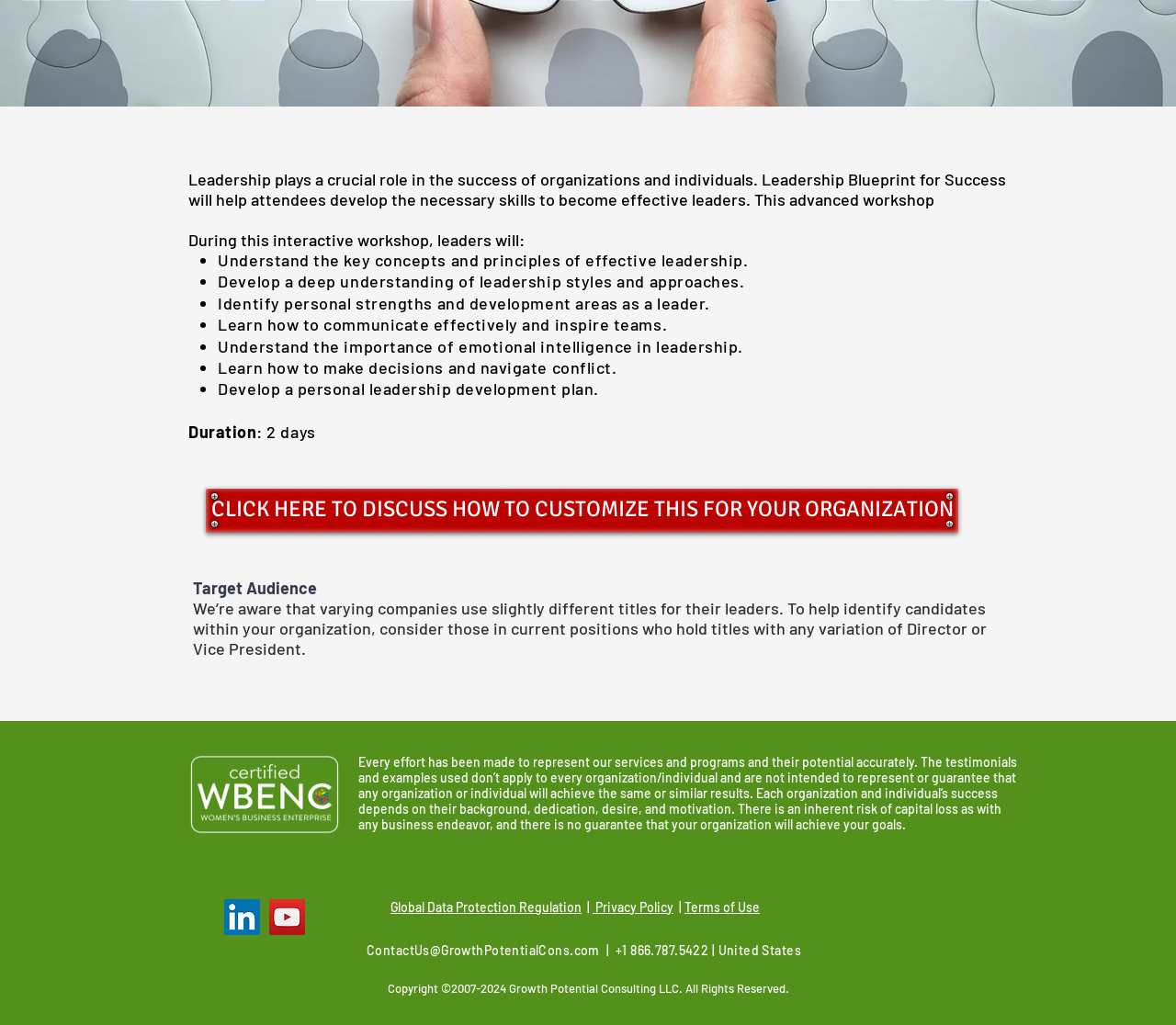Identify the bounding box for the described UI element: "Global Data Protection Regulation".

[0.332, 0.877, 0.495, 0.892]